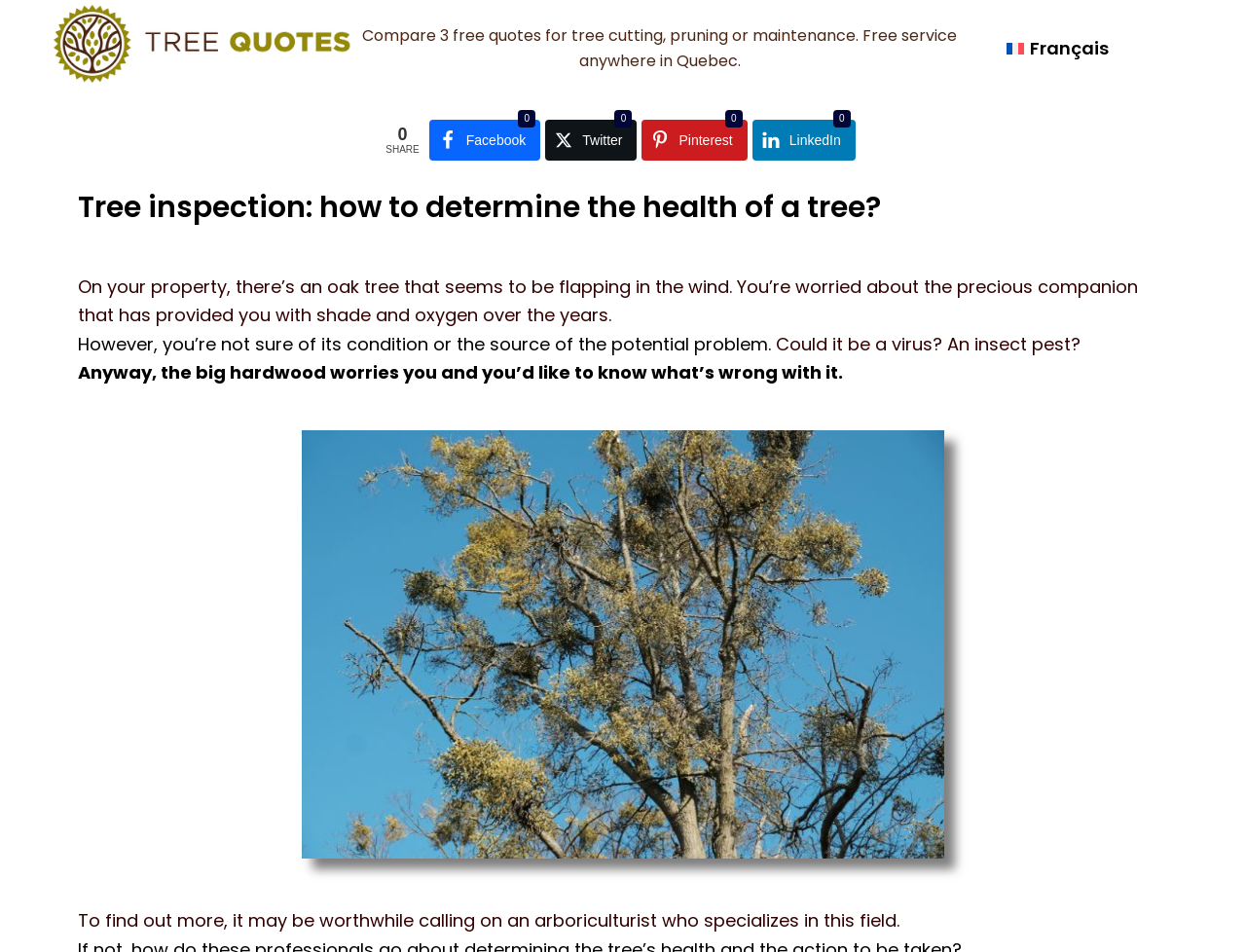Provide a short, one-word or phrase answer to the question below:
What is the language option available on the webpage?

Français